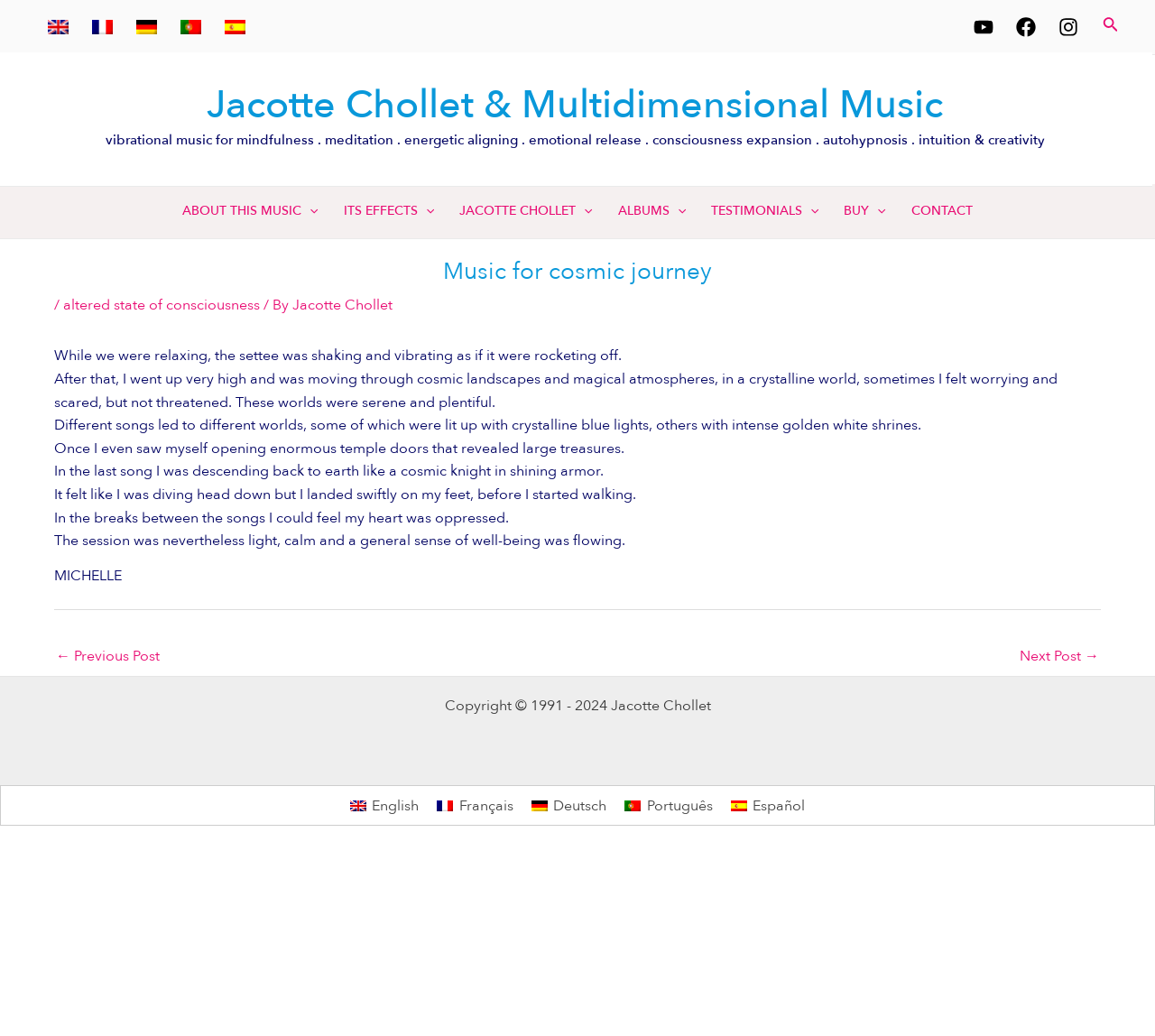Identify the bounding box coordinates of the region that should be clicked to execute the following instruction: "Read about the effects of this music".

[0.286, 0.178, 0.387, 0.23]